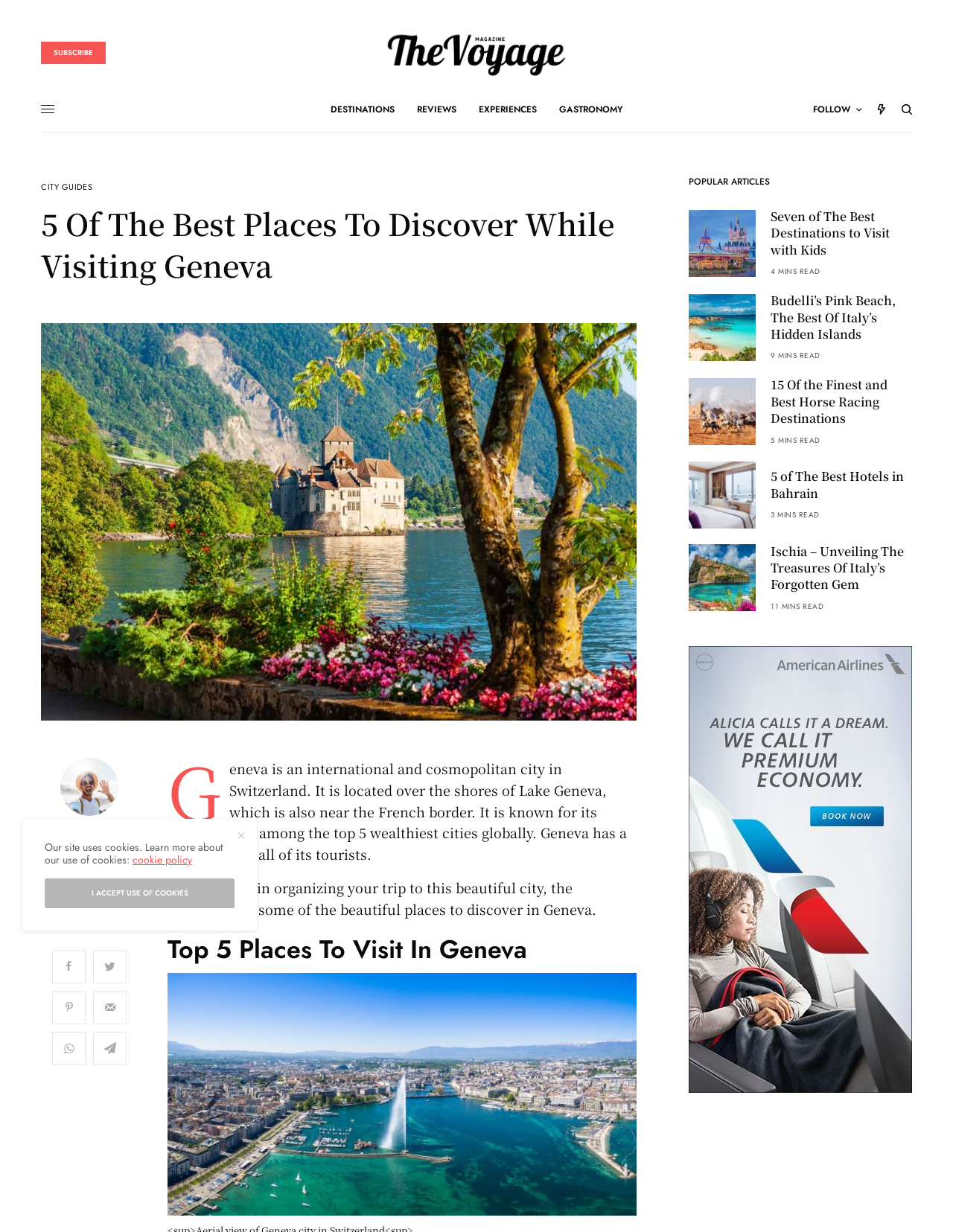Locate the bounding box coordinates of the segment that needs to be clicked to meet this instruction: "Visit the DESTINATIONS page".

[0.346, 0.071, 0.414, 0.107]